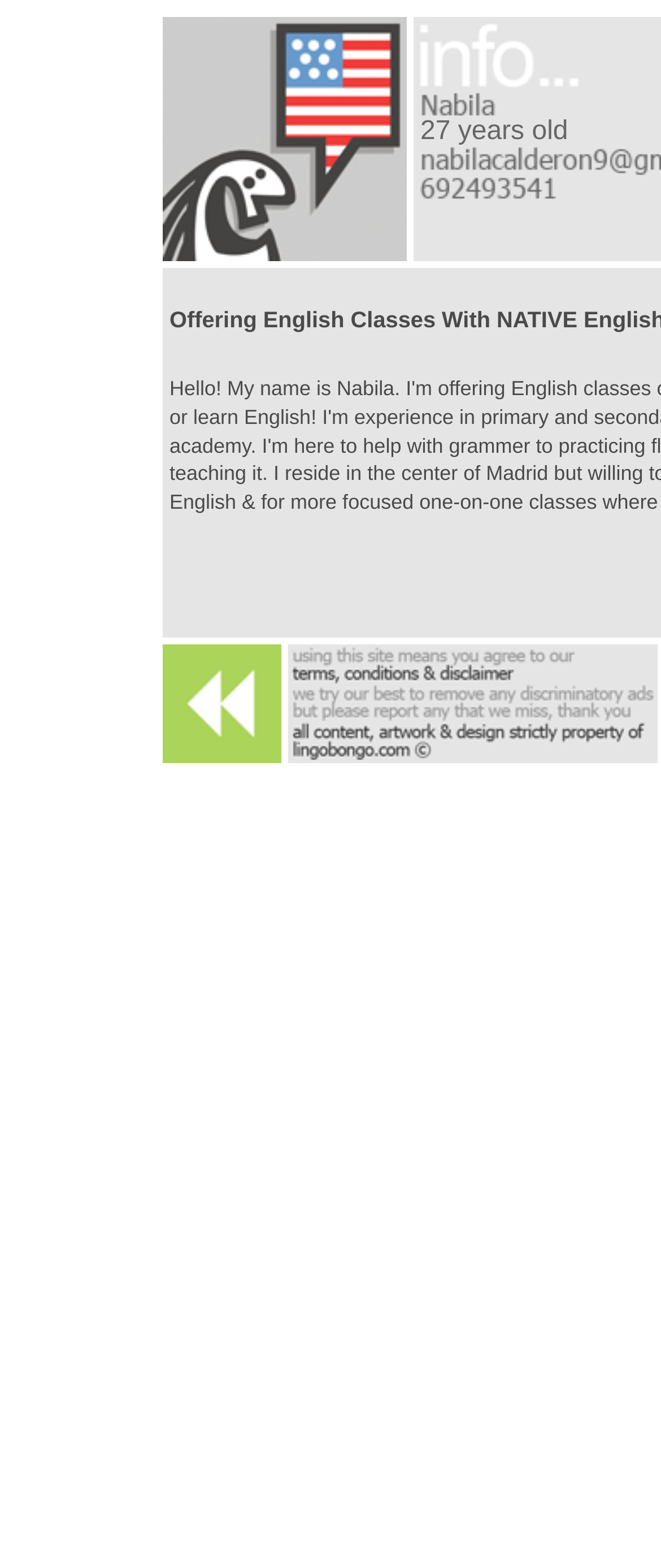Are the two link elements aligned horizontally?
Observe the image and answer the question with a one-word or short phrase response.

Yes